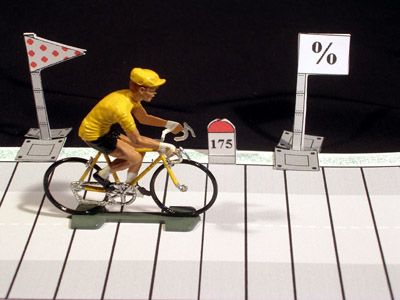By analyzing the image, answer the following question with a detailed response: What type of bike is the cyclist riding?

The caption specifically mentions that the cyclist is riding a classic bike, which suggests that the bike is a traditional or vintage-style bicycle with handlebars.